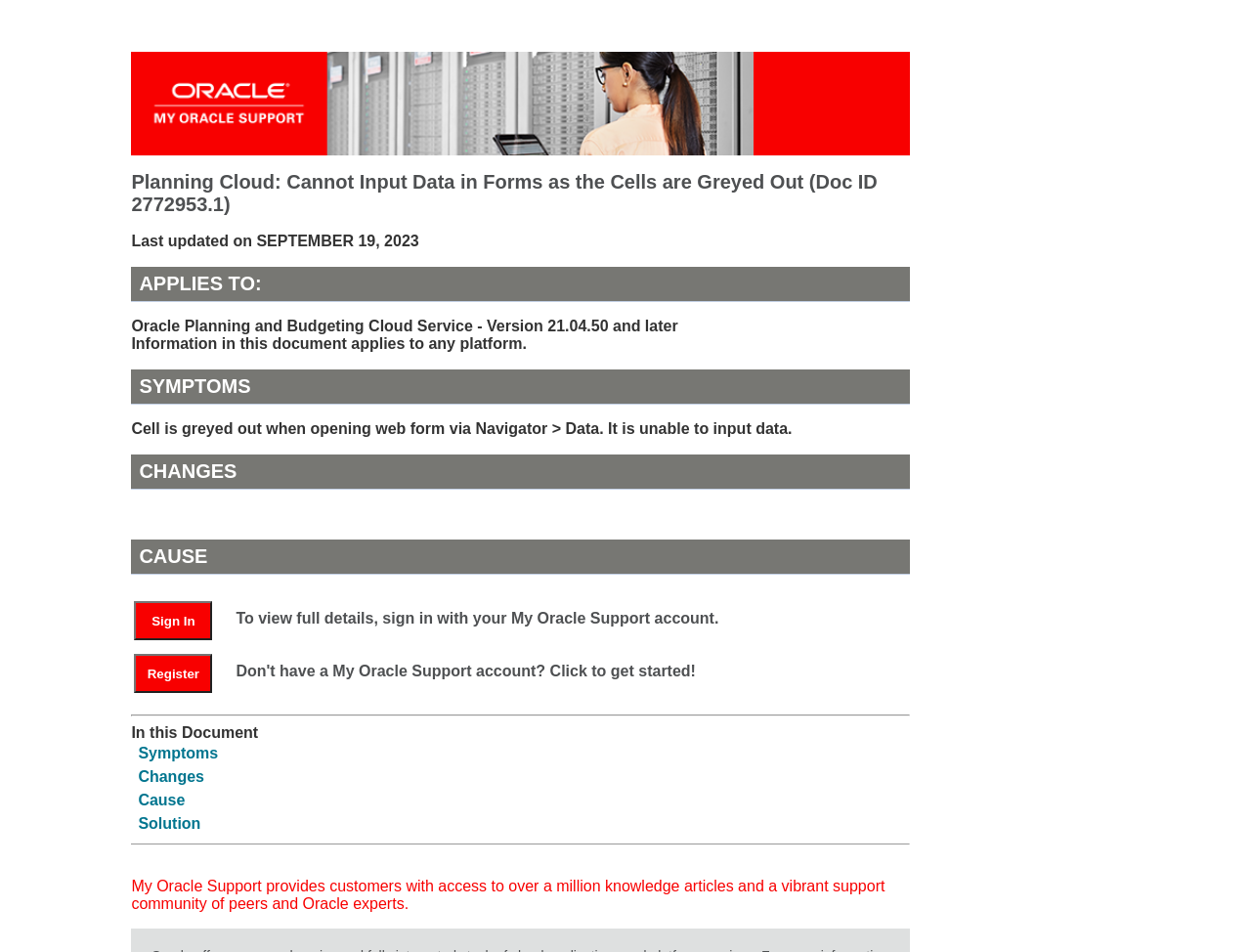What is the symptom of the issue described in the document?
Please give a well-detailed answer to the question.

The symptom of the issue described in the document can be found in the 'SYMPTOMS' section, which states 'Cell is greyed out when opening web form via Navigator > Data. It is unable to input data'.